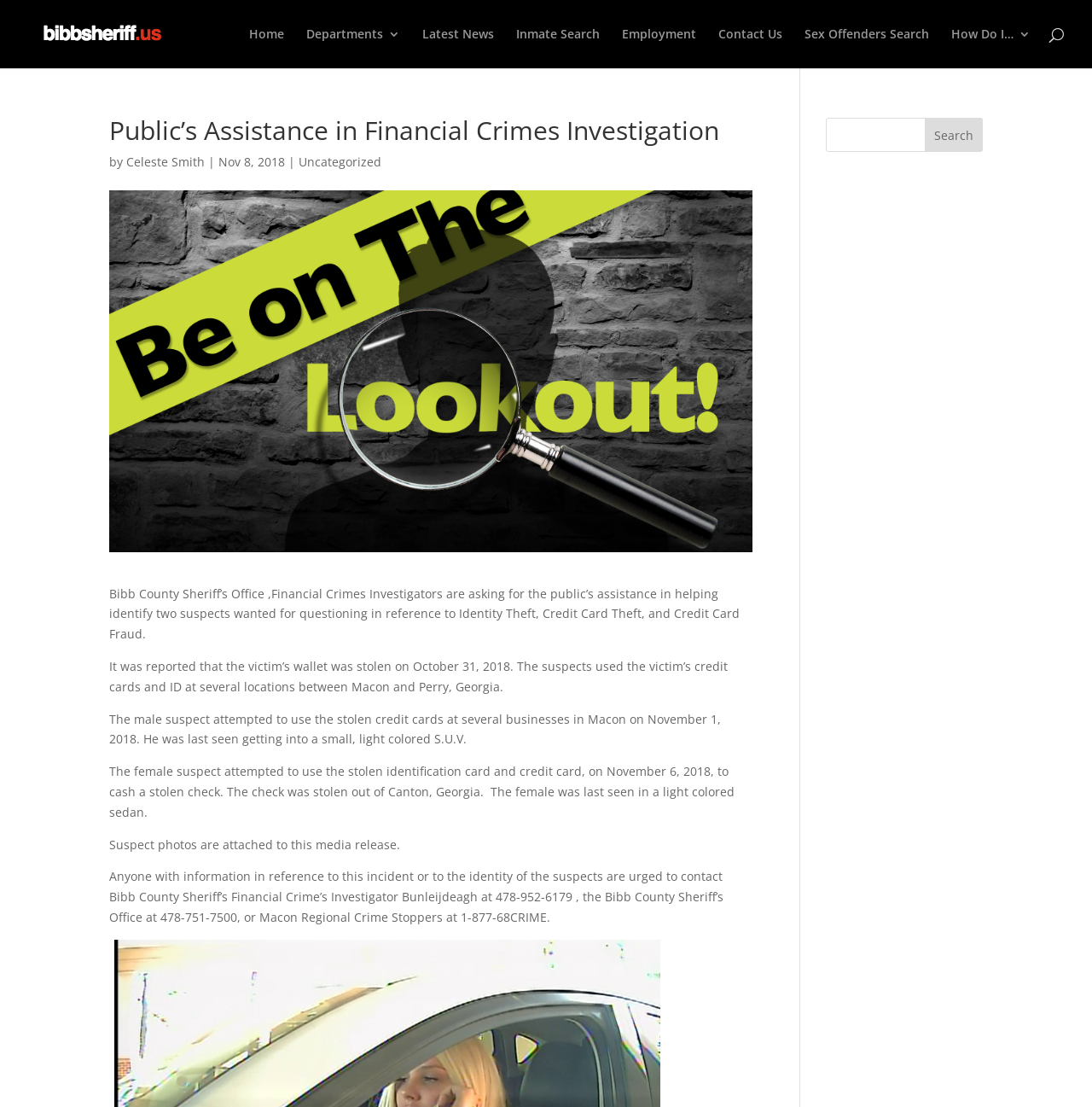What is the category of this article?
Answer the question using a single word or phrase, according to the image.

Uncategorized